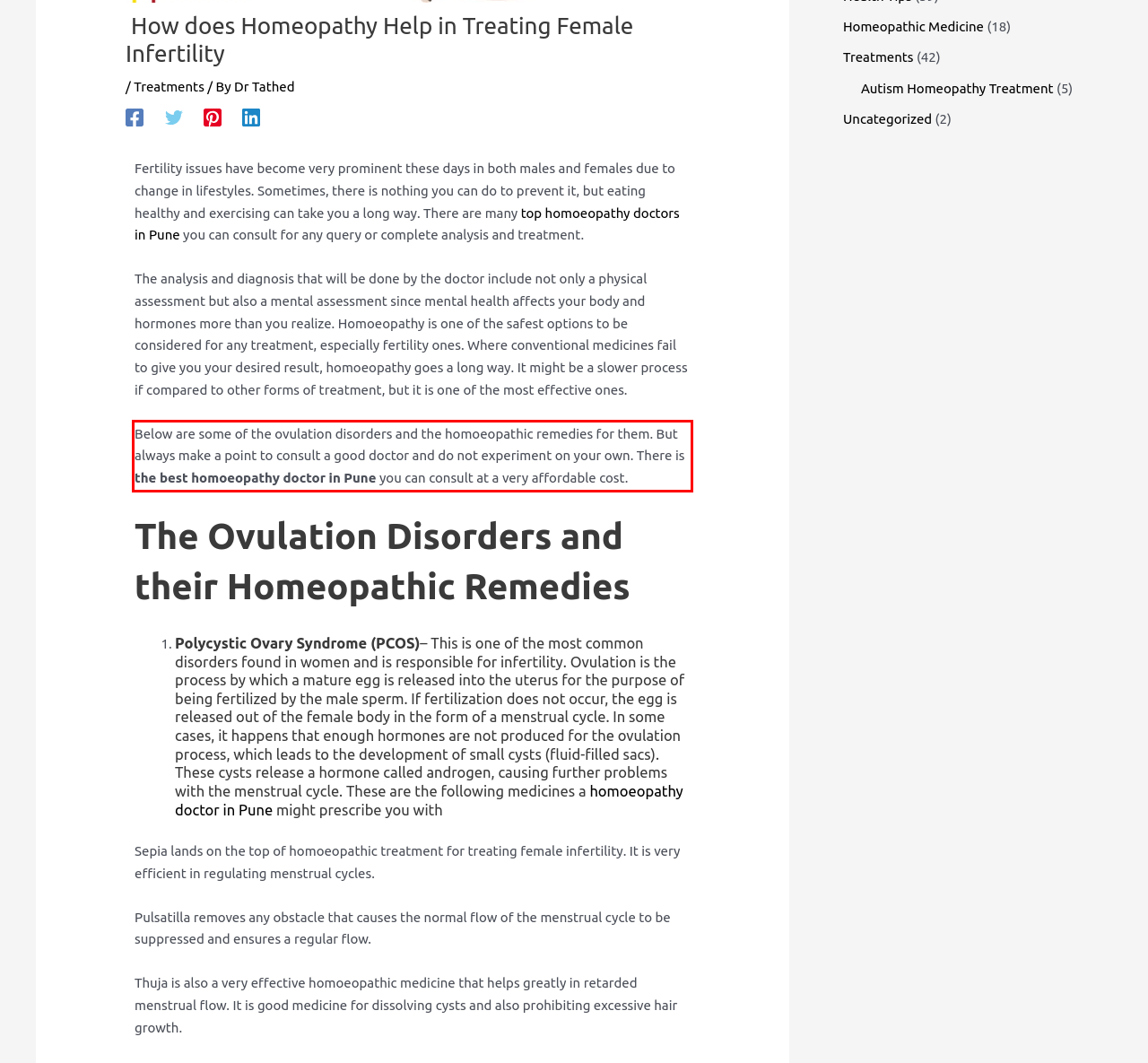From the screenshot of the webpage, locate the red bounding box and extract the text contained within that area.

Below are some of the ovulation disorders and the homoeopathic remedies for them. But always make a point to consult a good doctor and do not experiment on your own. There is the best homoeopathy doctor in Pune you can consult at a very affordable cost.